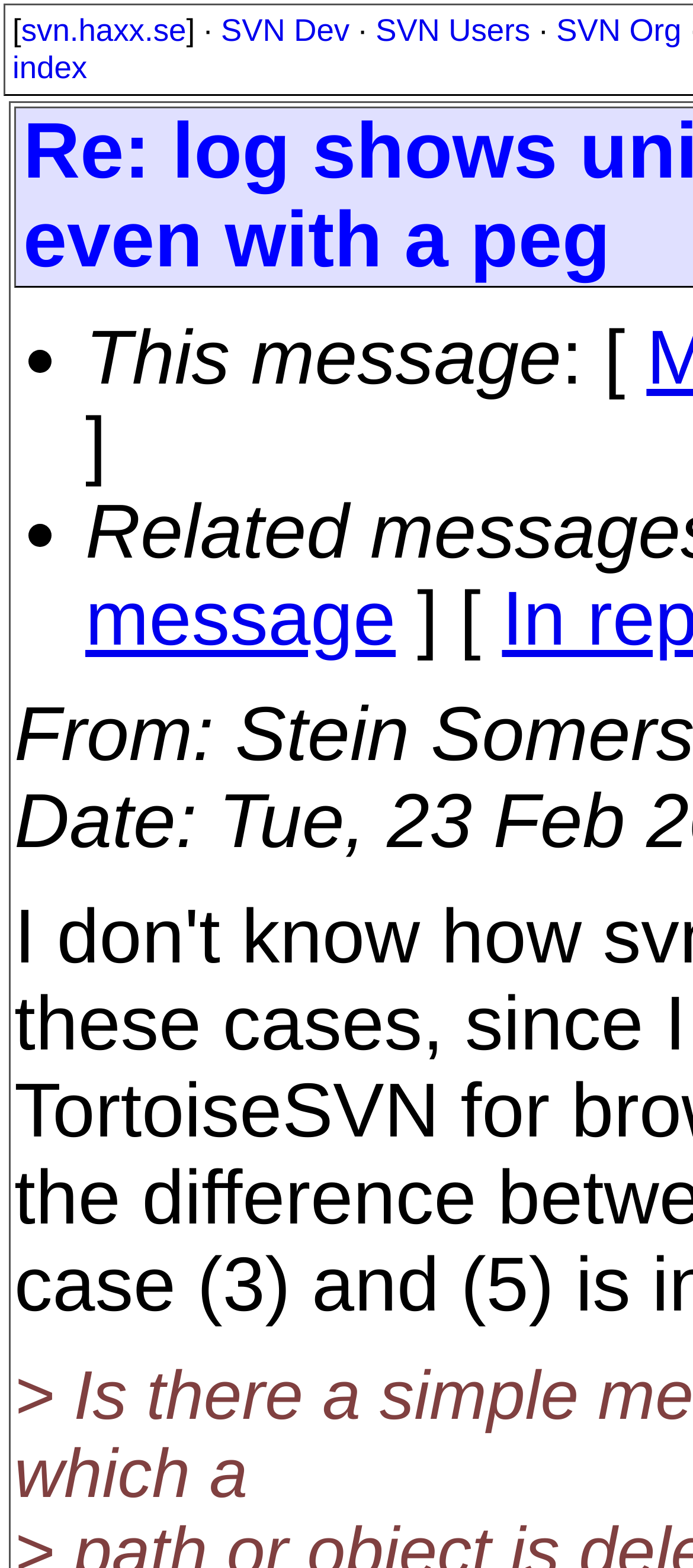Locate the bounding box of the UI element with the following description: "SVN Org".

[0.803, 0.008, 0.983, 0.031]